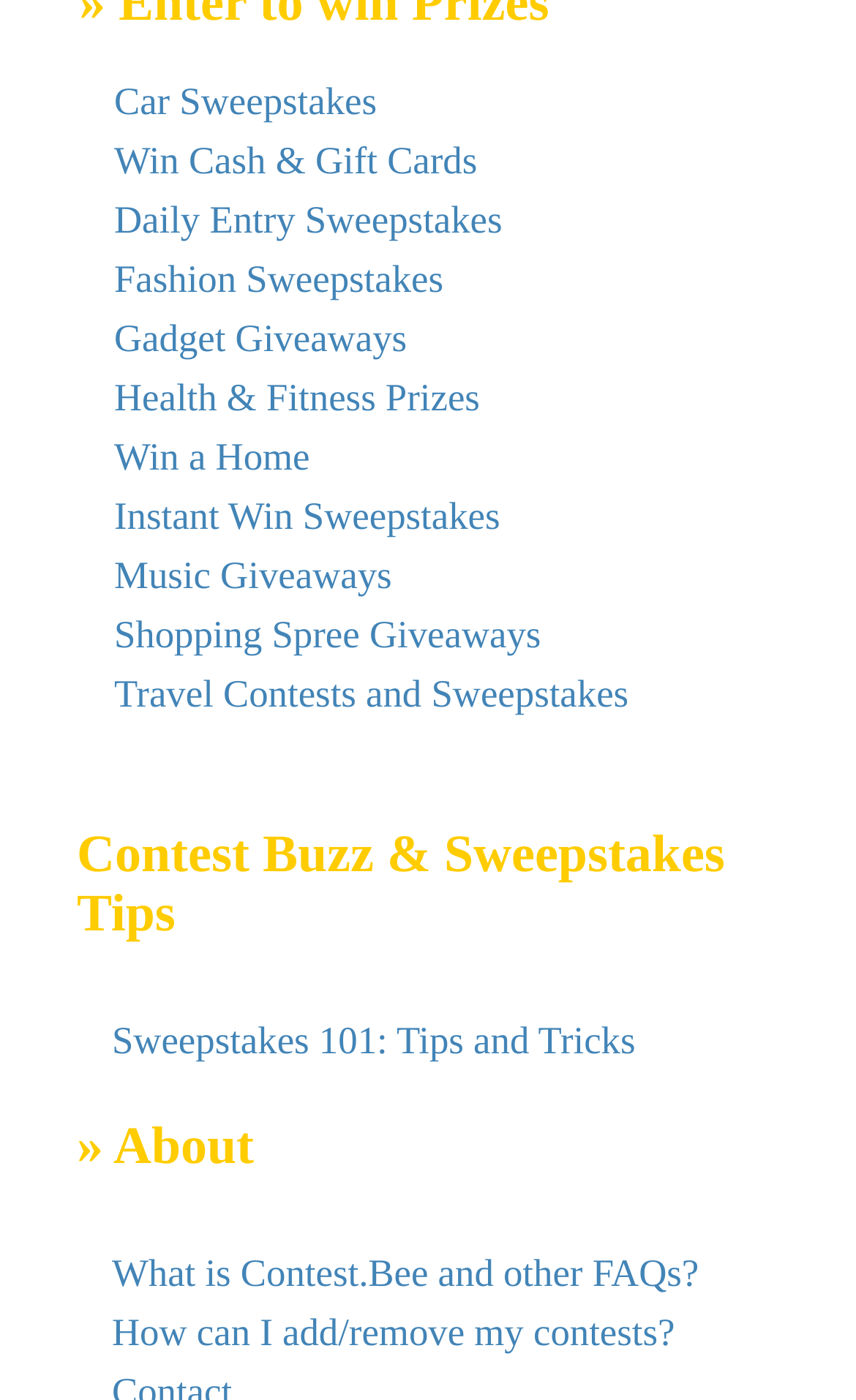What type of contests are listed on this webpage?
Refer to the image and respond with a one-word or short-phrase answer.

Sweepstakes and giveaways